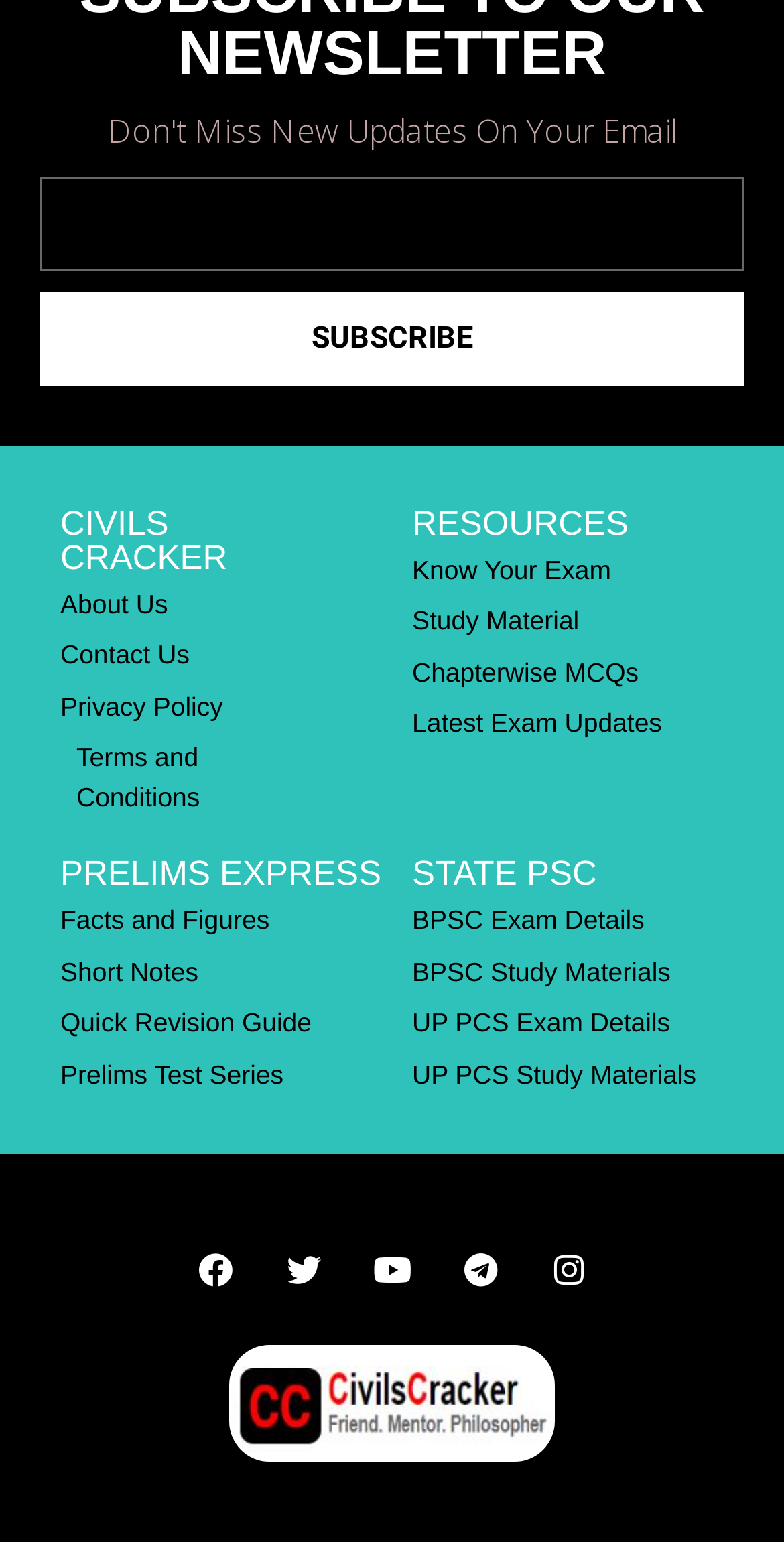What type of resources are provided on this website?
Provide a fully detailed and comprehensive answer to the question.

The website provides various resources, including study materials, exam updates, and chapter-wise MCQs, which suggests that it is an educational website focused on helping users prepare for exams.